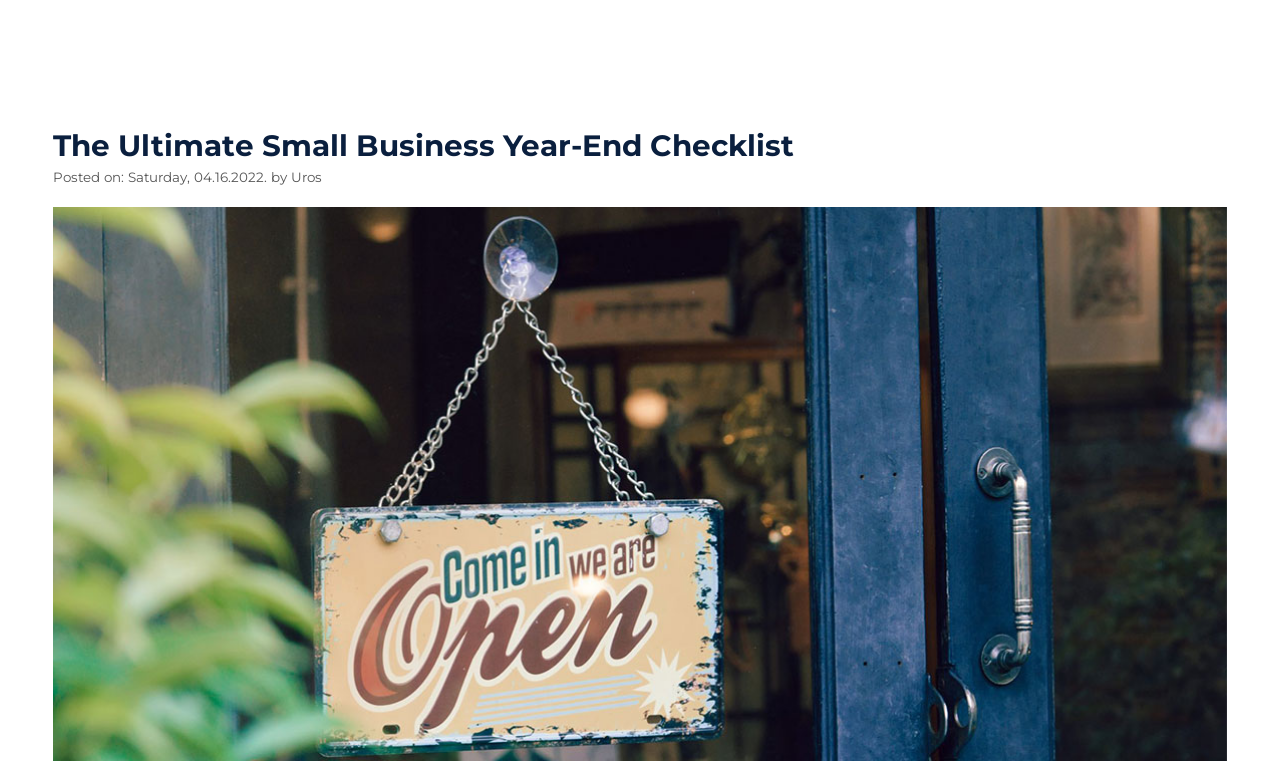Please give a succinct answer to the question in one word or phrase:
What is the name of the company?

Stone Claims